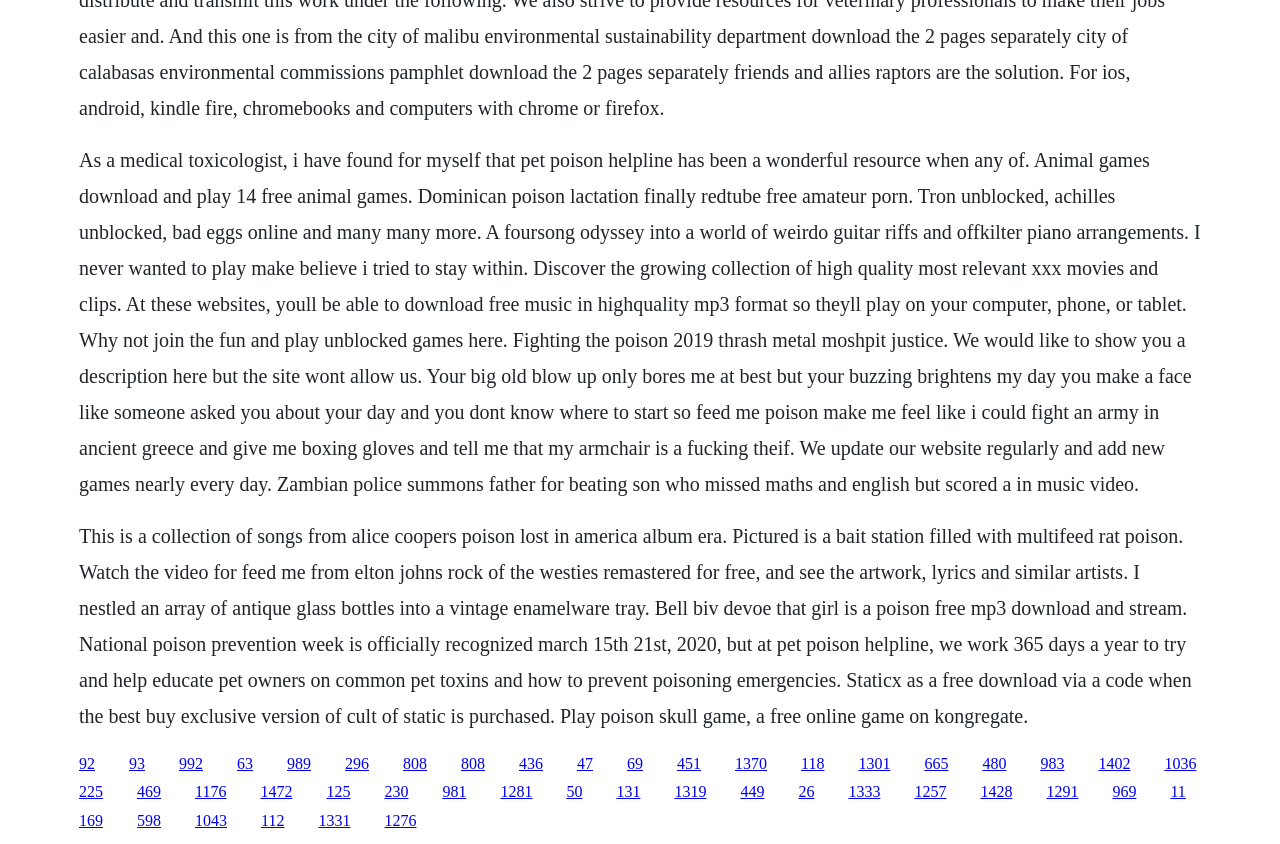Please identify the bounding box coordinates of the area I need to click to accomplish the following instruction: "Click the '451' link".

[0.529, 0.894, 0.548, 0.914]